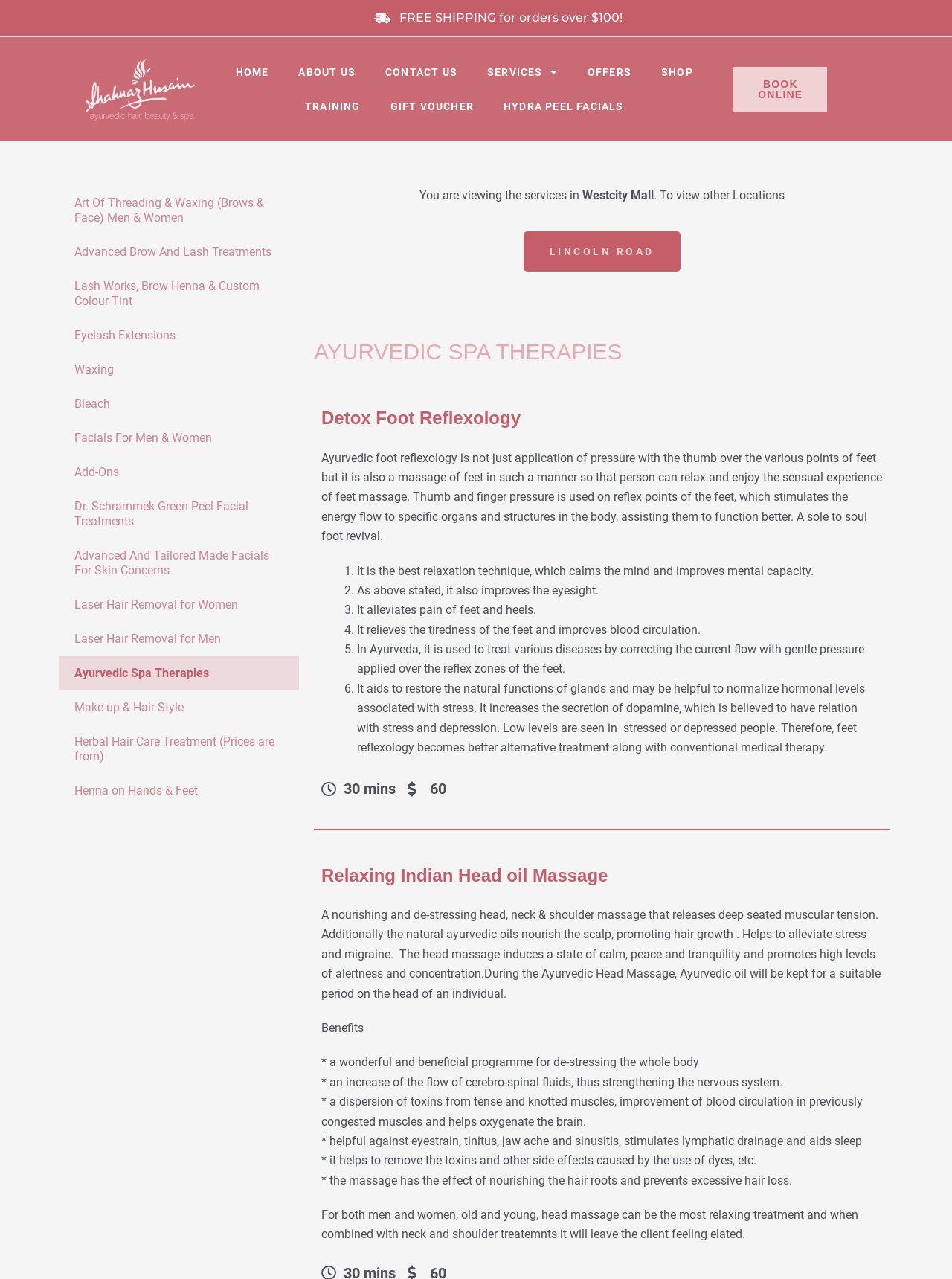What is the main title displayed on this webpage?

AYURVEDIC SPA THERAPIES